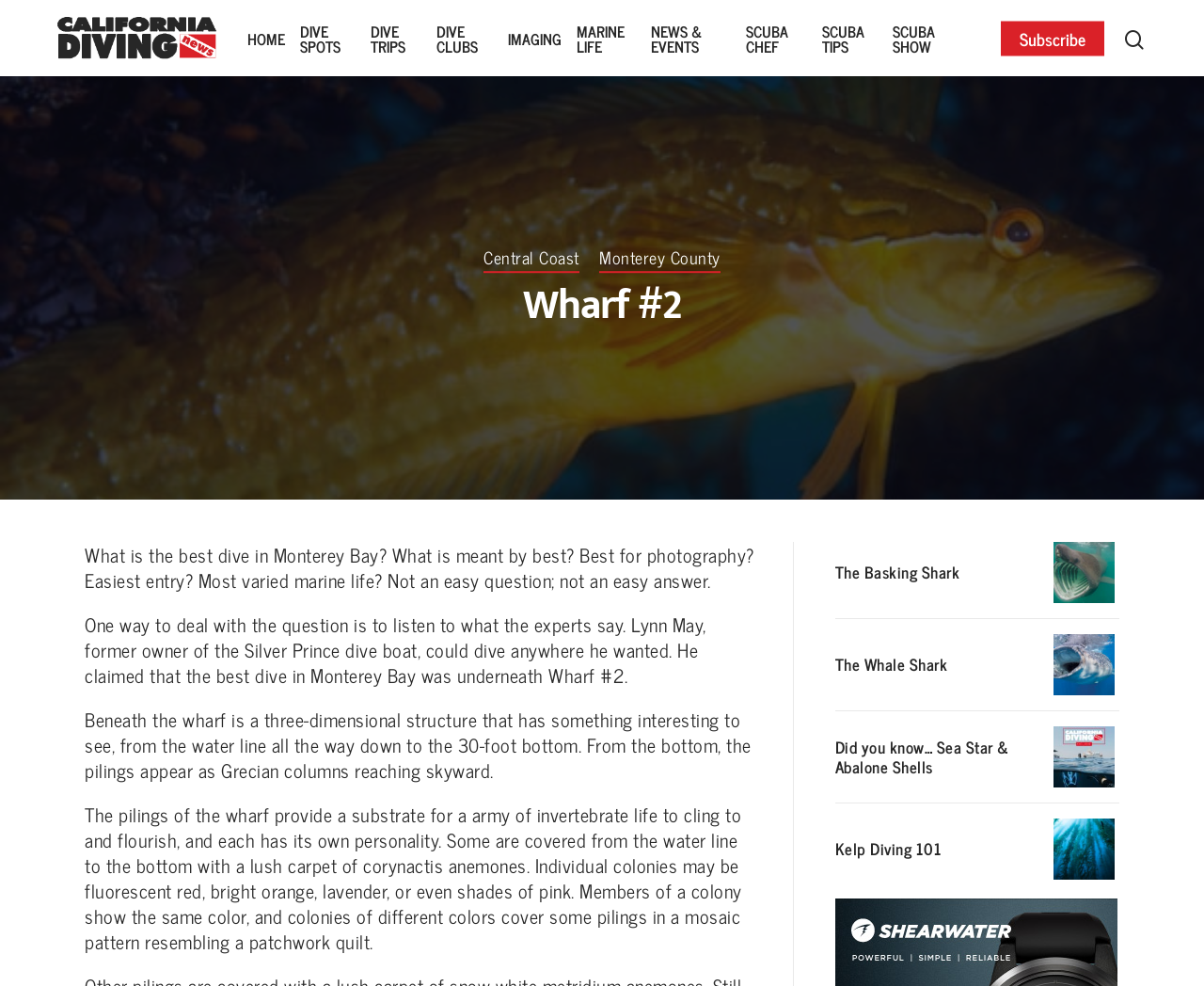Please mark the bounding box coordinates of the area that should be clicked to carry out the instruction: "Explore California Diving News".

[0.047, 0.017, 0.18, 0.06]